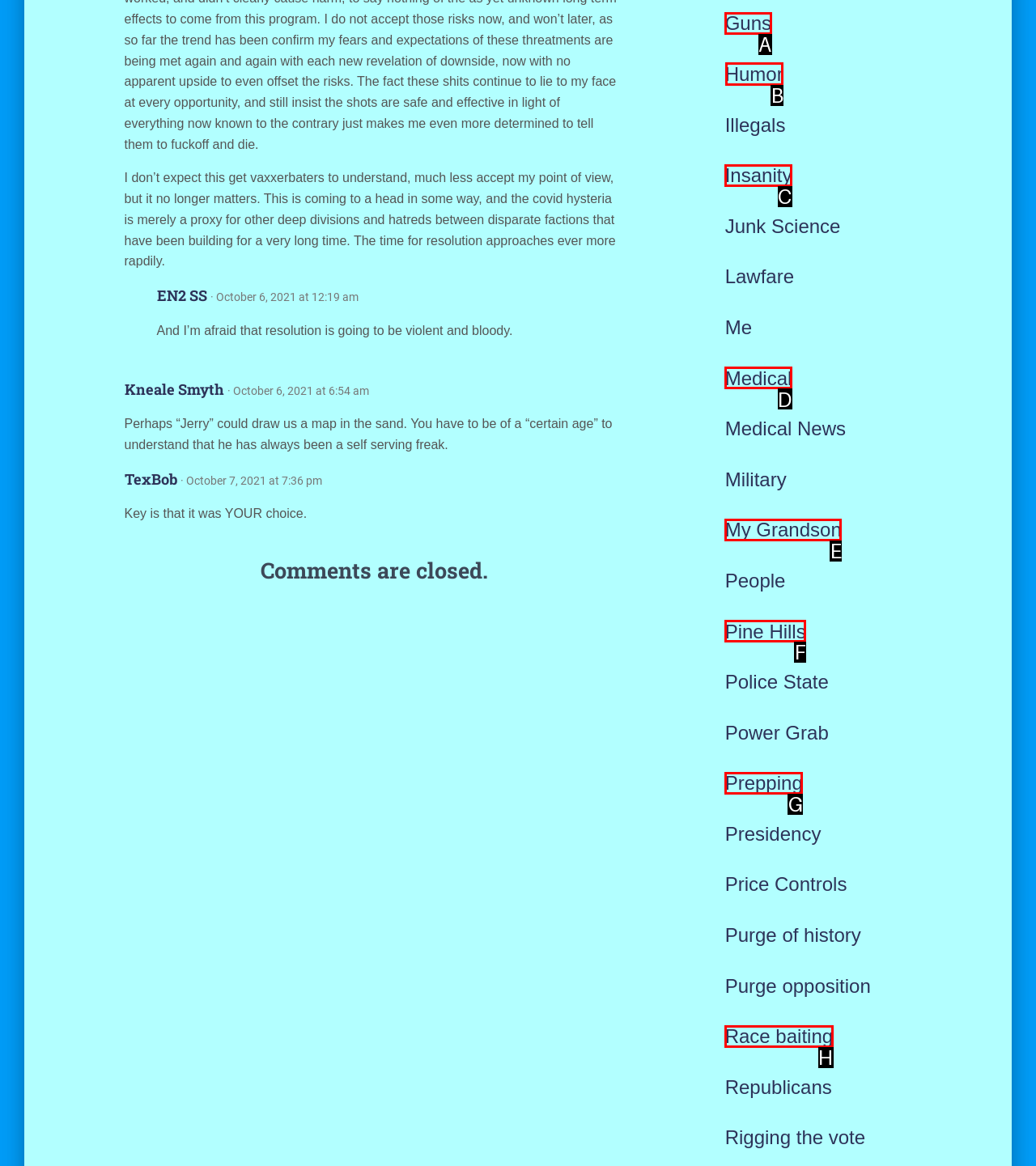Indicate which lettered UI element to click to fulfill the following task: Search for something
Provide the letter of the correct option.

None